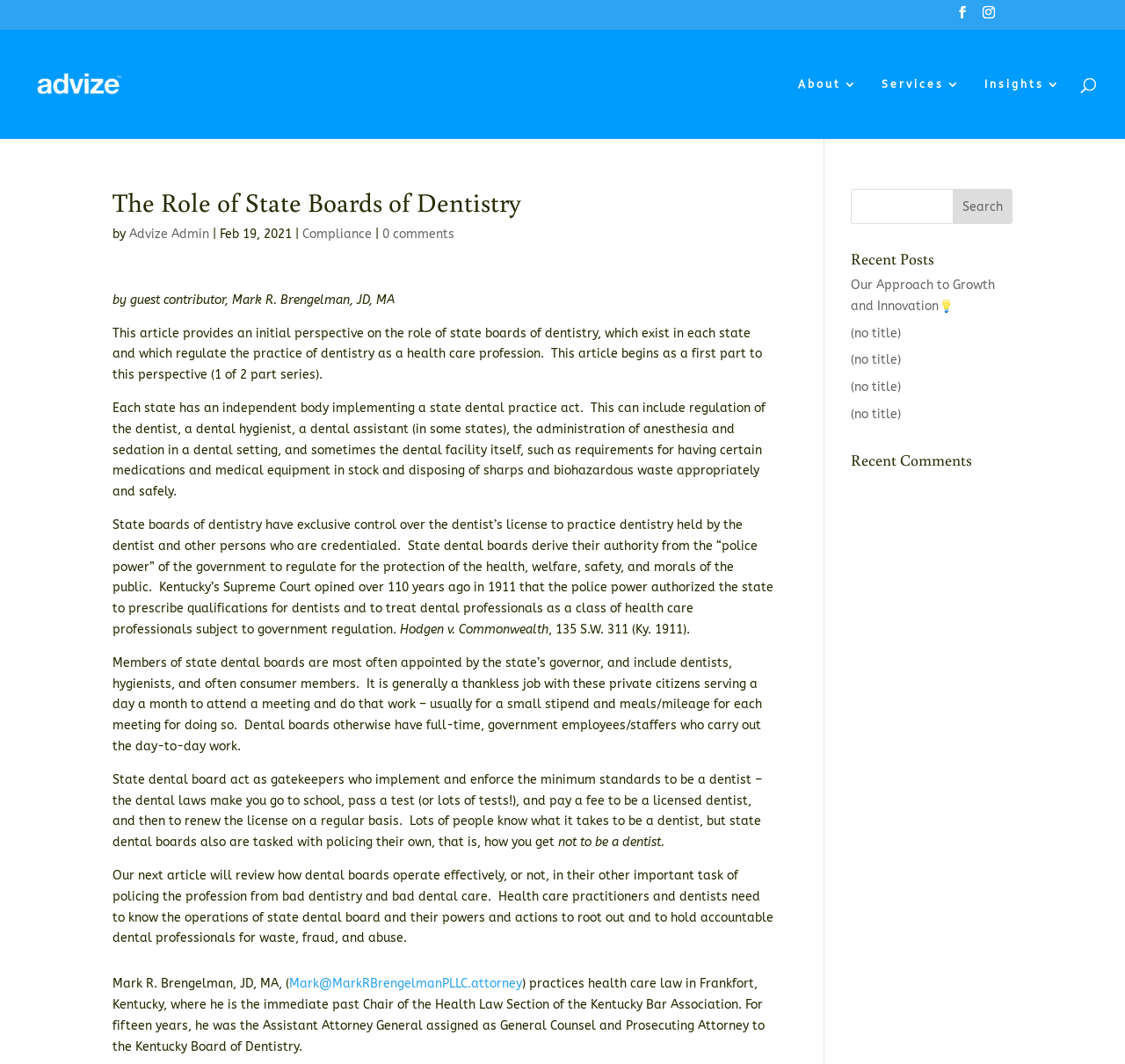Please identify the bounding box coordinates of the clickable region that I should interact with to perform the following instruction: "Search for something". The coordinates should be expressed as four float numbers between 0 and 1, i.e., [left, top, right, bottom].

[0.053, 0.027, 0.953, 0.029]